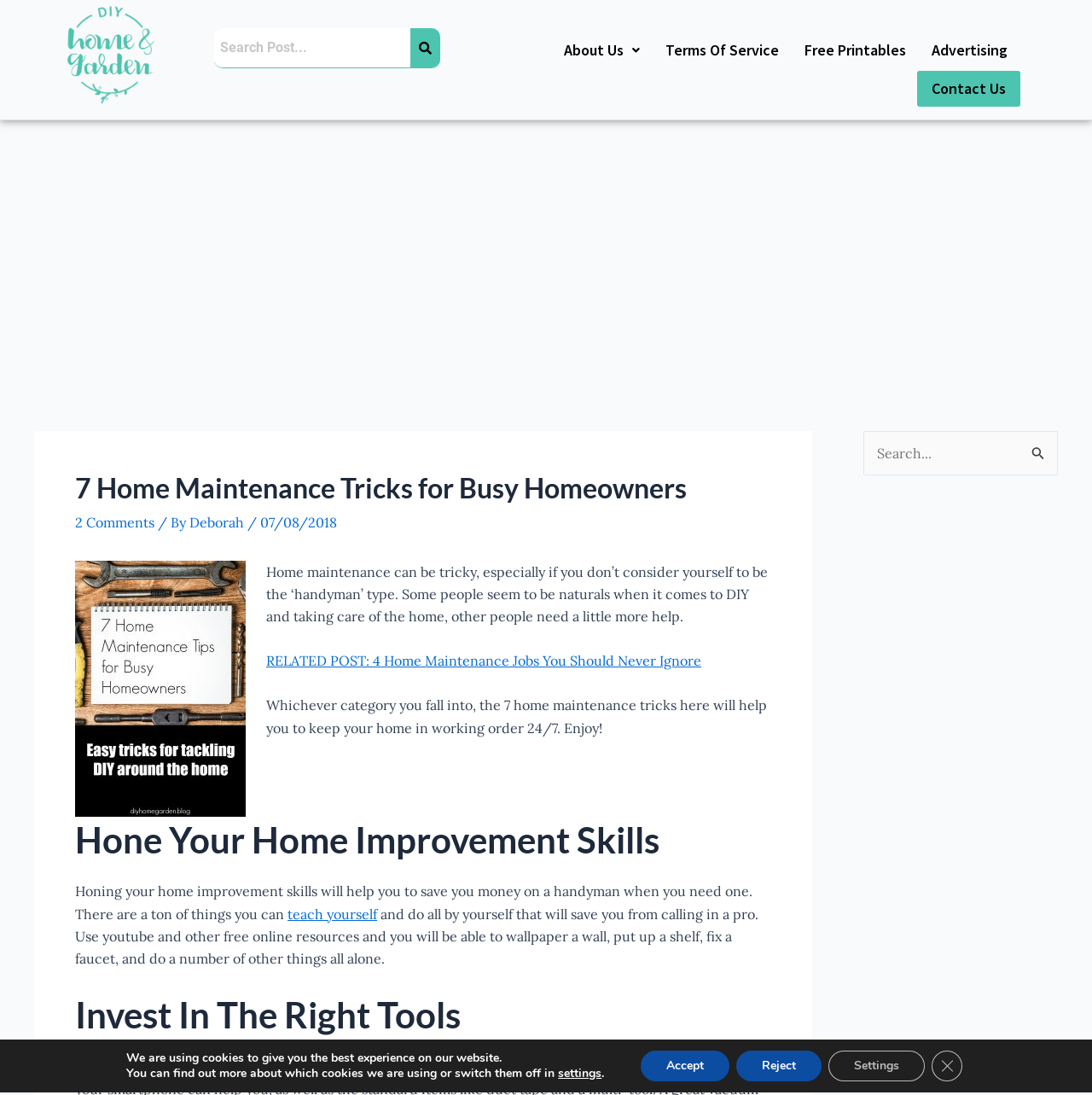Determine the bounding box coordinates for the UI element with the following description: "Close GDPR Cookie Banner". The coordinates should be four float numbers between 0 and 1, represented as [left, top, right, bottom].

[0.853, 0.959, 0.881, 0.988]